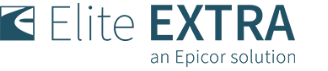What is the purpose of the stylized graphic element?
Please respond to the question with a detailed and well-explained answer.

The stylized graphic element to the left of the text 'Elite EXTRA' is designed to convey a sense of efficiency and innovation, which are key aspects of the brand's identity and values in the logistics and delivery services industry.